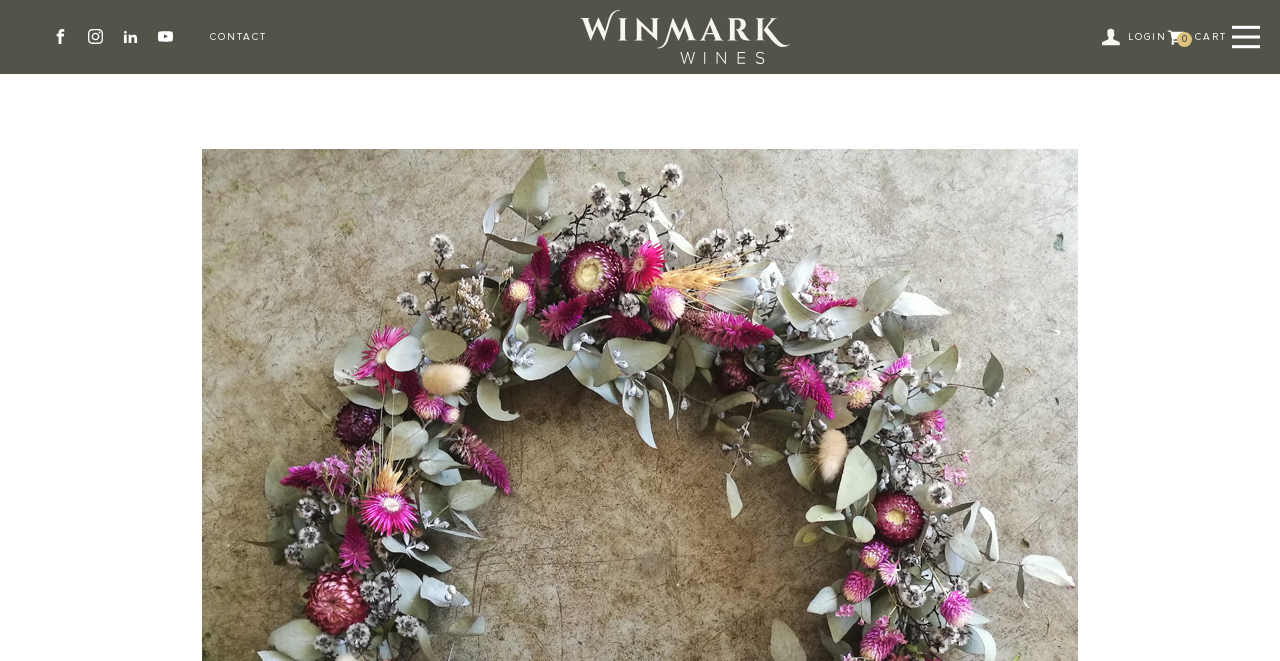Answer the question with a single word or phrase: 
How many items are in the cart?

0